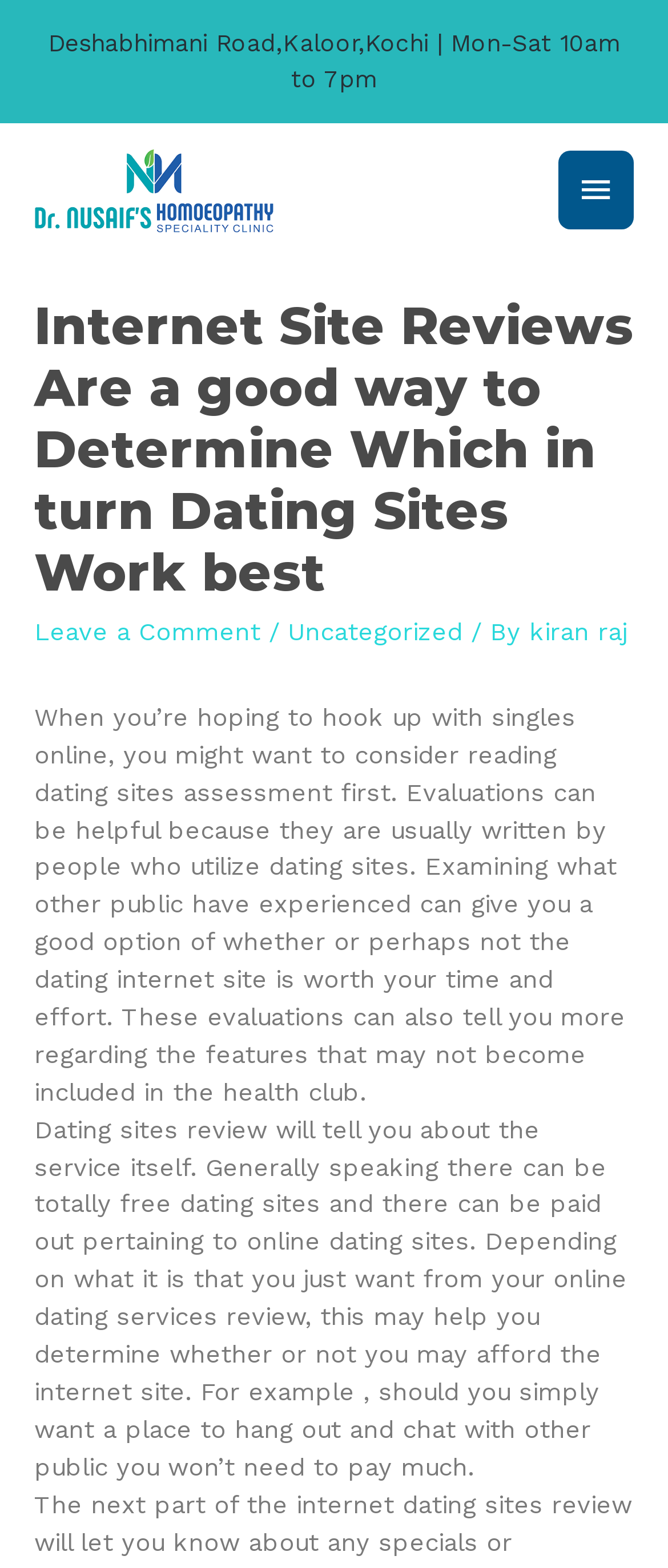Determine the webpage's heading and output its text content.

Internet Site Reviews Are a good way to Determine Which in turn Dating Sites Work best